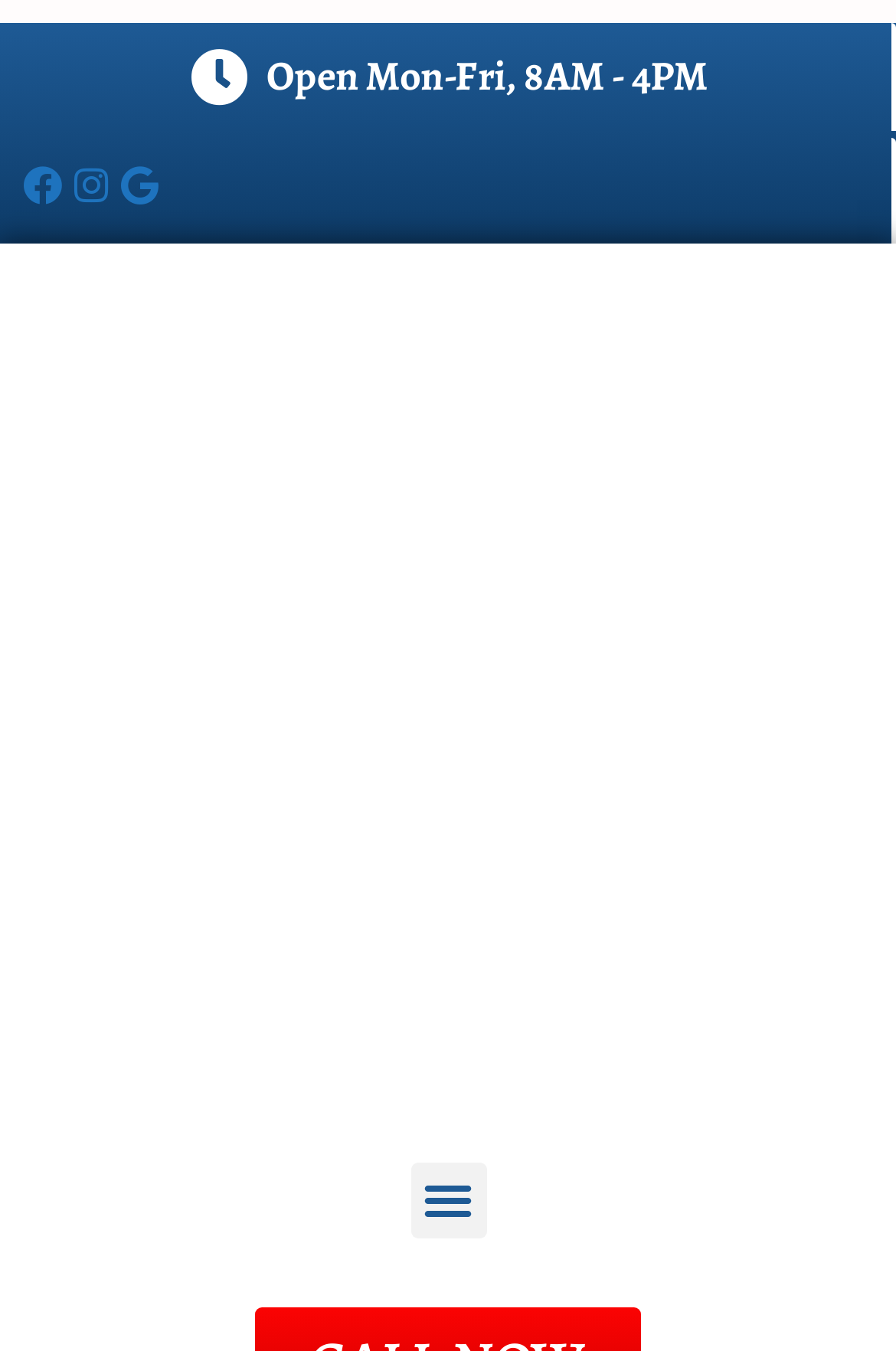Determine the bounding box coordinates for the UI element matching this description: "Menu".

[0.458, 0.86, 0.542, 0.916]